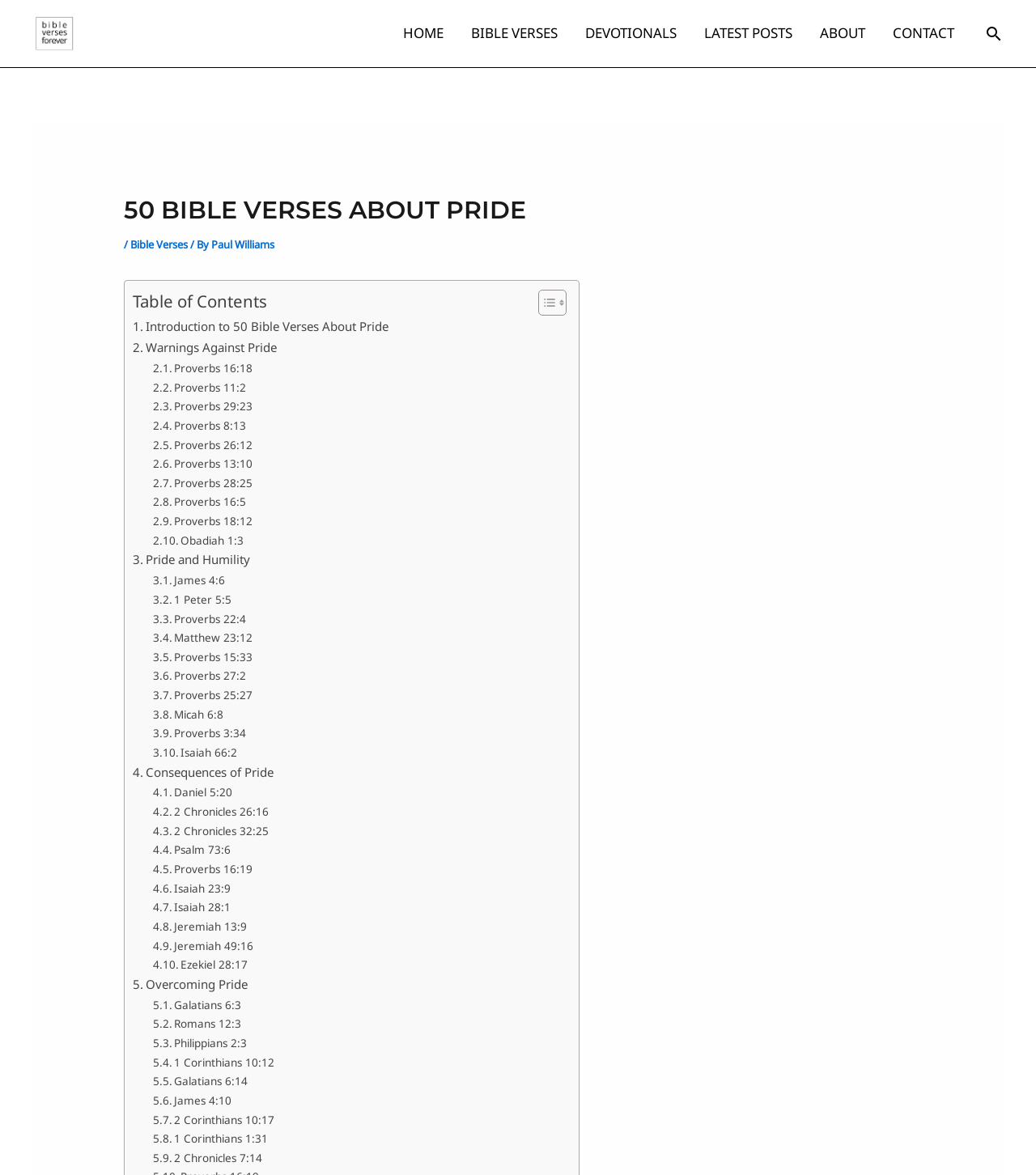Find the bounding box coordinates for the area that should be clicked to accomplish the instruction: "Search for Bible verses".

[0.95, 0.02, 0.969, 0.037]